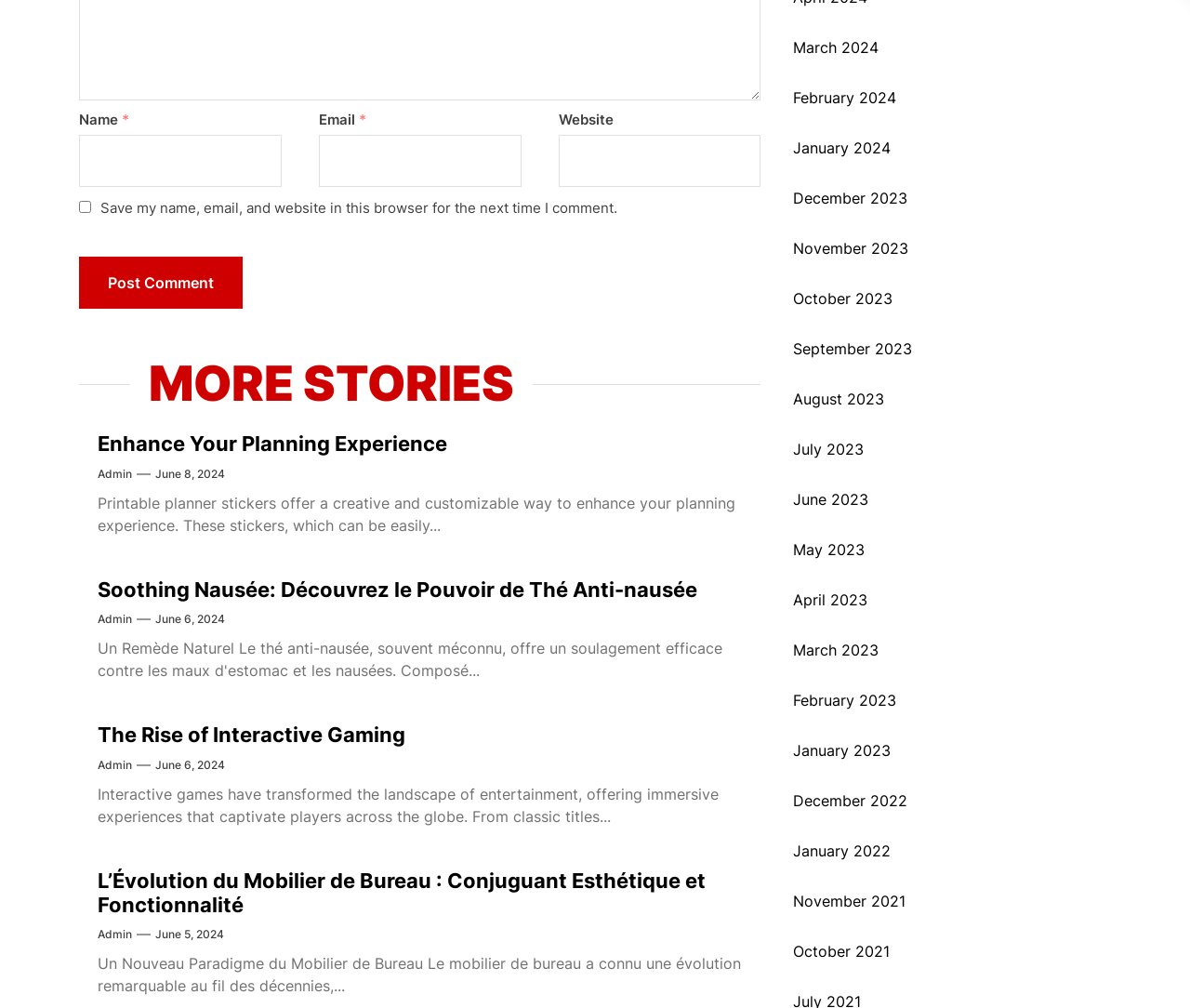Could you locate the bounding box coordinates for the section that should be clicked to accomplish this task: "Click on the 'June 8, 2024' link".

[0.13, 0.462, 0.189, 0.479]